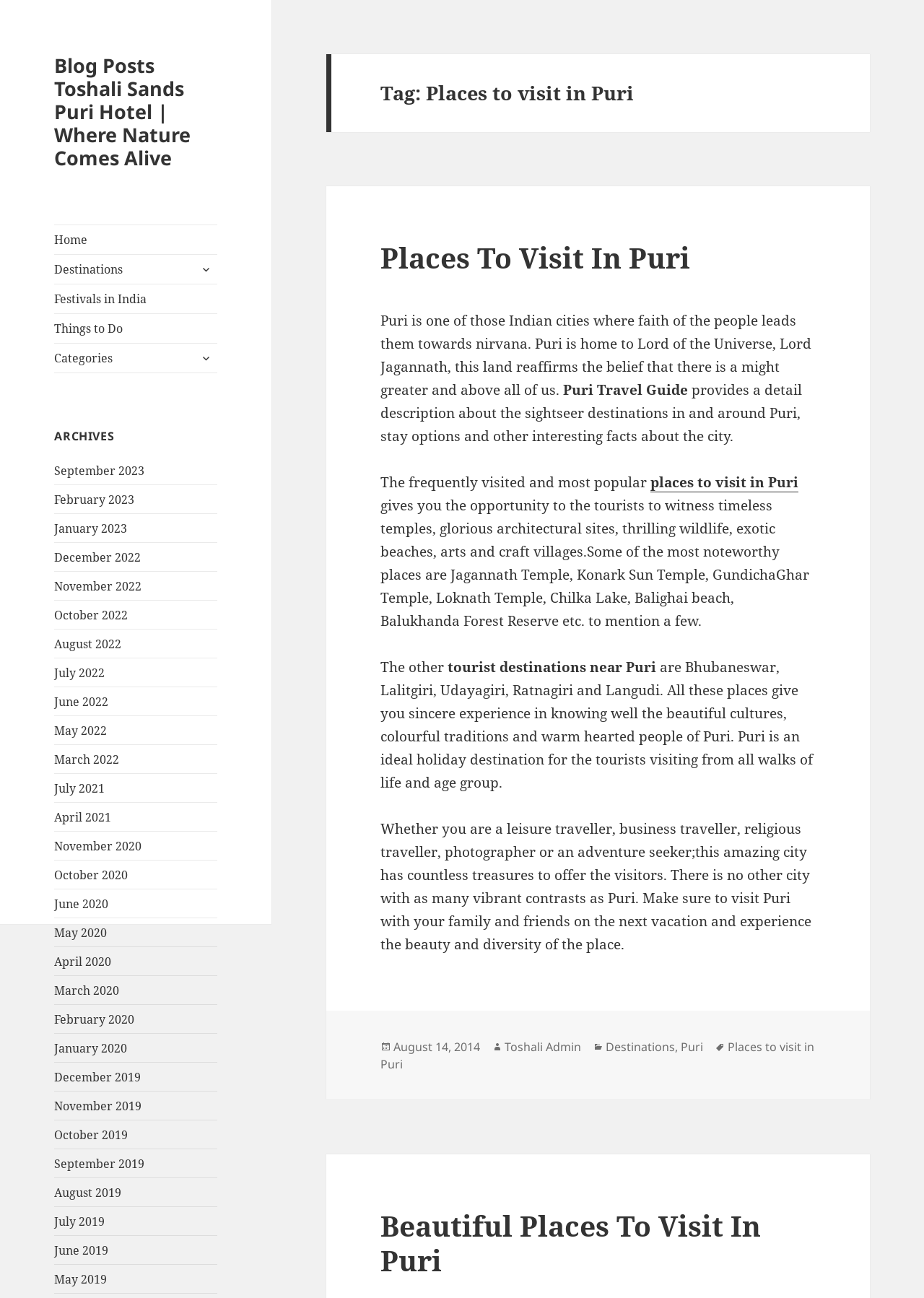Can you look at the image and give a comprehensive answer to the question:
What is the name of the lake mentioned in the article?

The article mentions 'Chilka Lake' as one of the popular tourist destinations in Puri. This information can be found in the paragraph that describes the various places to visit in Puri.